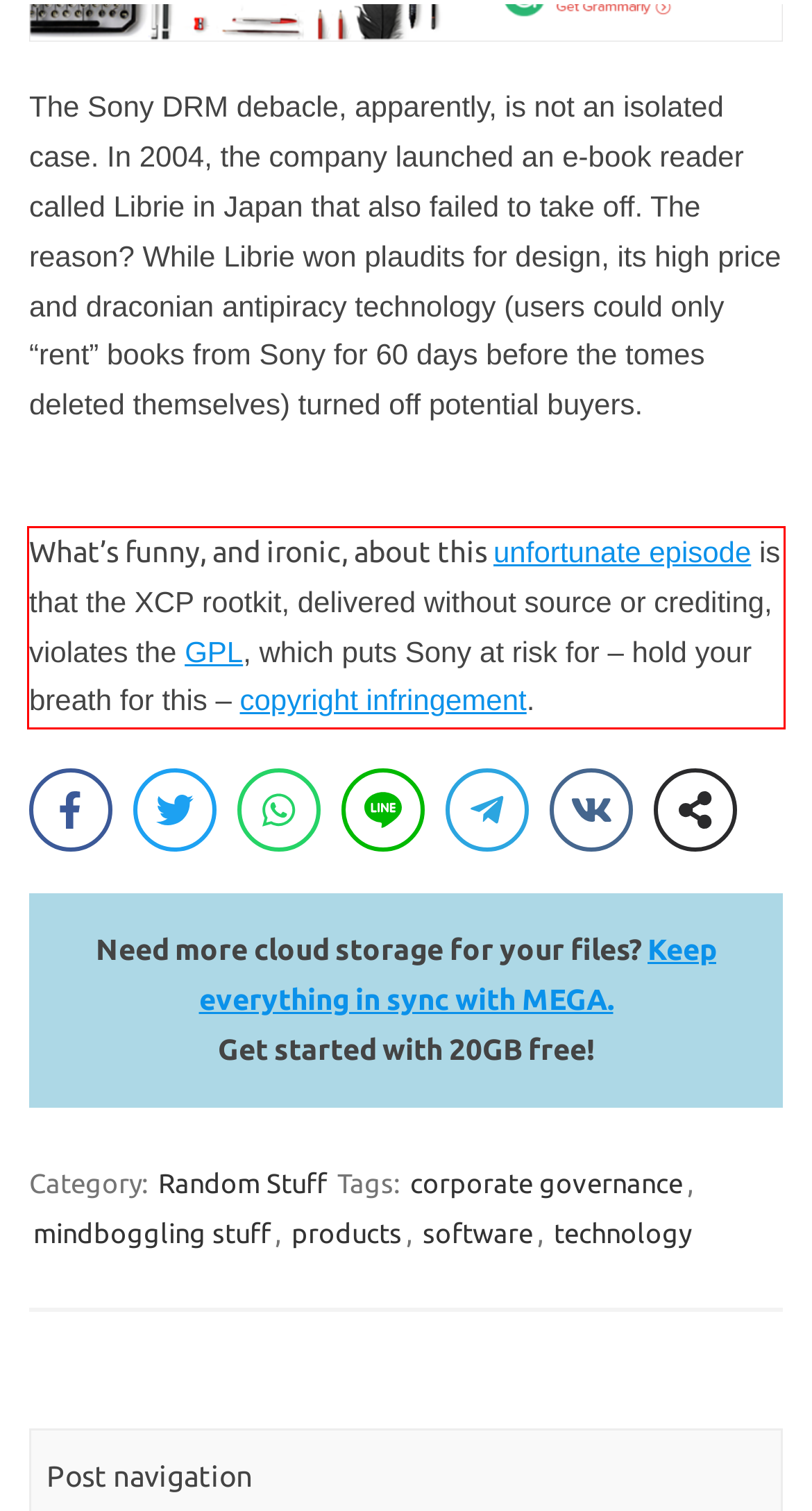Please identify and extract the text content from the UI element encased in a red bounding box on the provided webpage screenshot.

What’s funny, and ironic, about this unfortunate episode is that the XCP rootkit, delivered without source or crediting, violates the GPL, which puts Sony at risk for – hold your breath for this – copyright infringement.